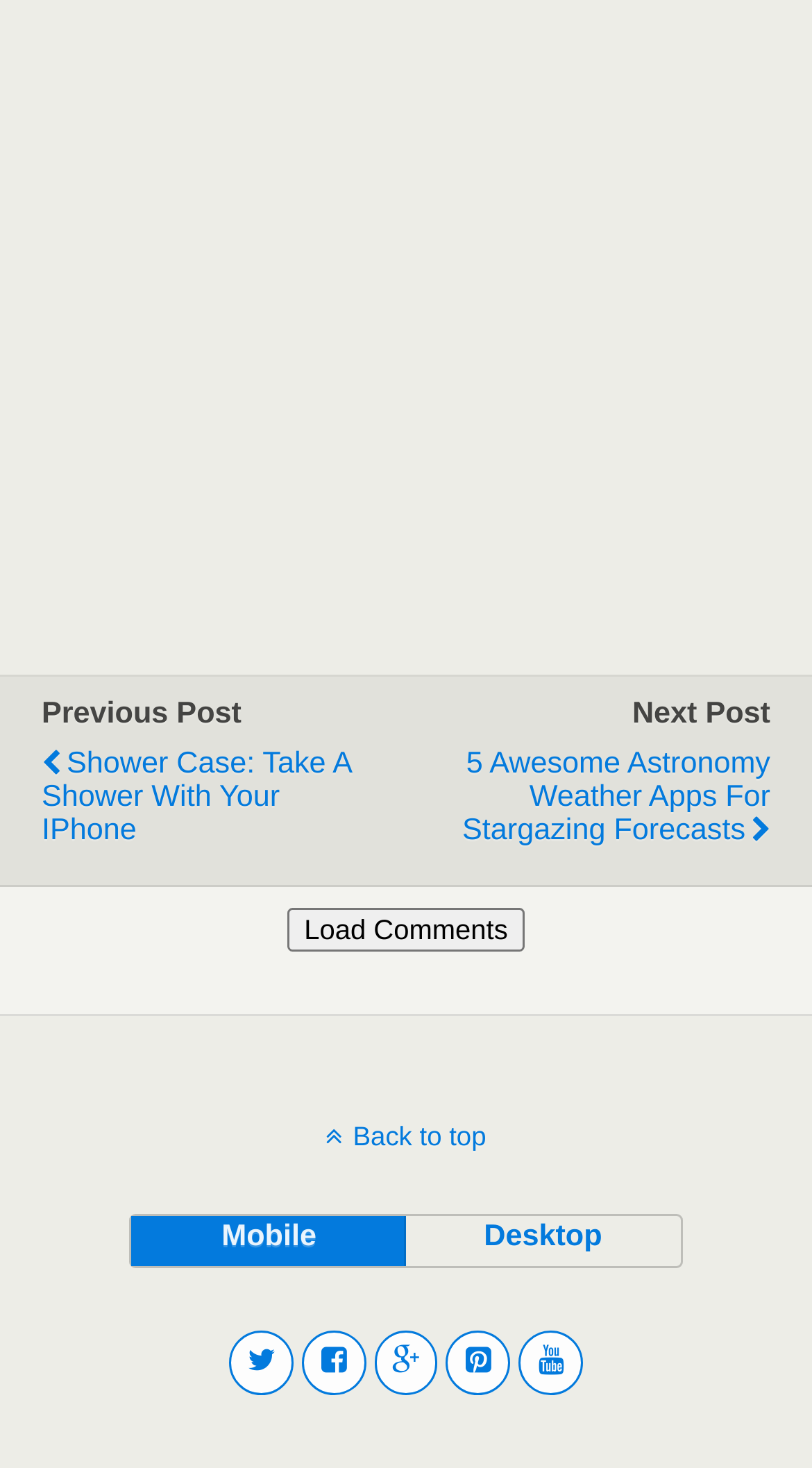Provide the bounding box coordinates of the HTML element described as: "Back to top". The bounding box coordinates should be four float numbers between 0 and 1, i.e., [left, top, right, bottom].

[0.0, 0.763, 1.0, 0.785]